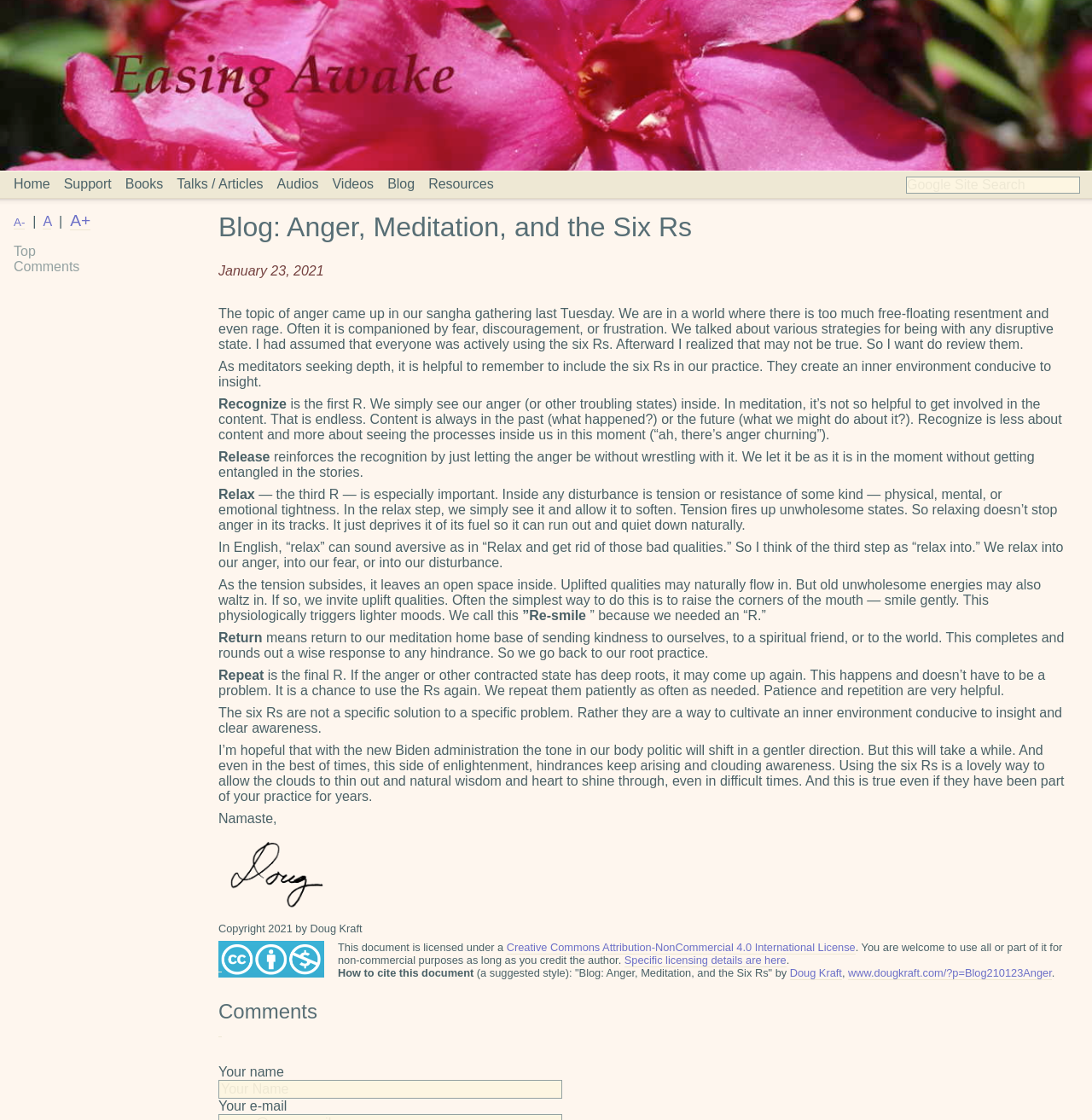Using the description: "Talks / Articles", identify the bounding box of the corresponding UI element in the screenshot.

[0.162, 0.157, 0.241, 0.171]